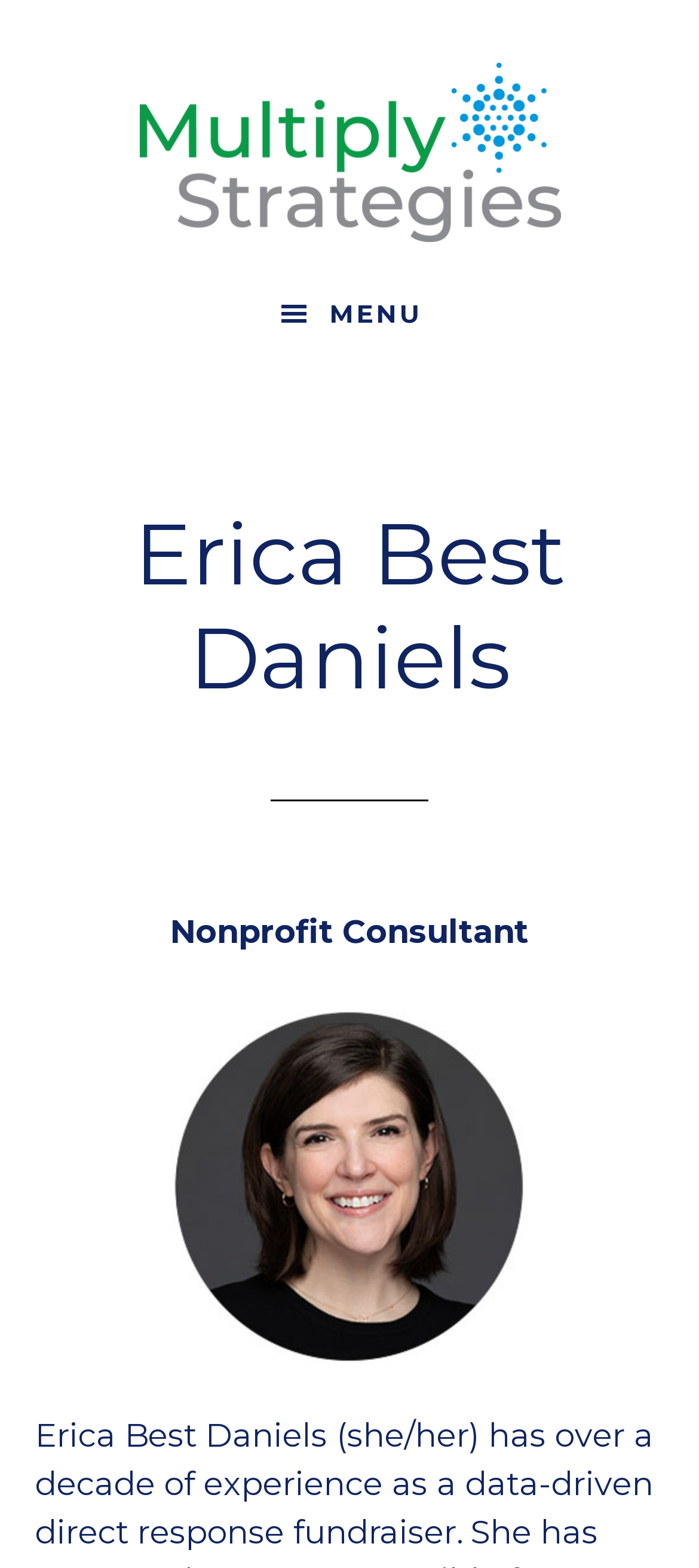Please answer the following question using a single word or phrase: 
What is the profession of Erica Best Daniels?

Nonprofit Consultant